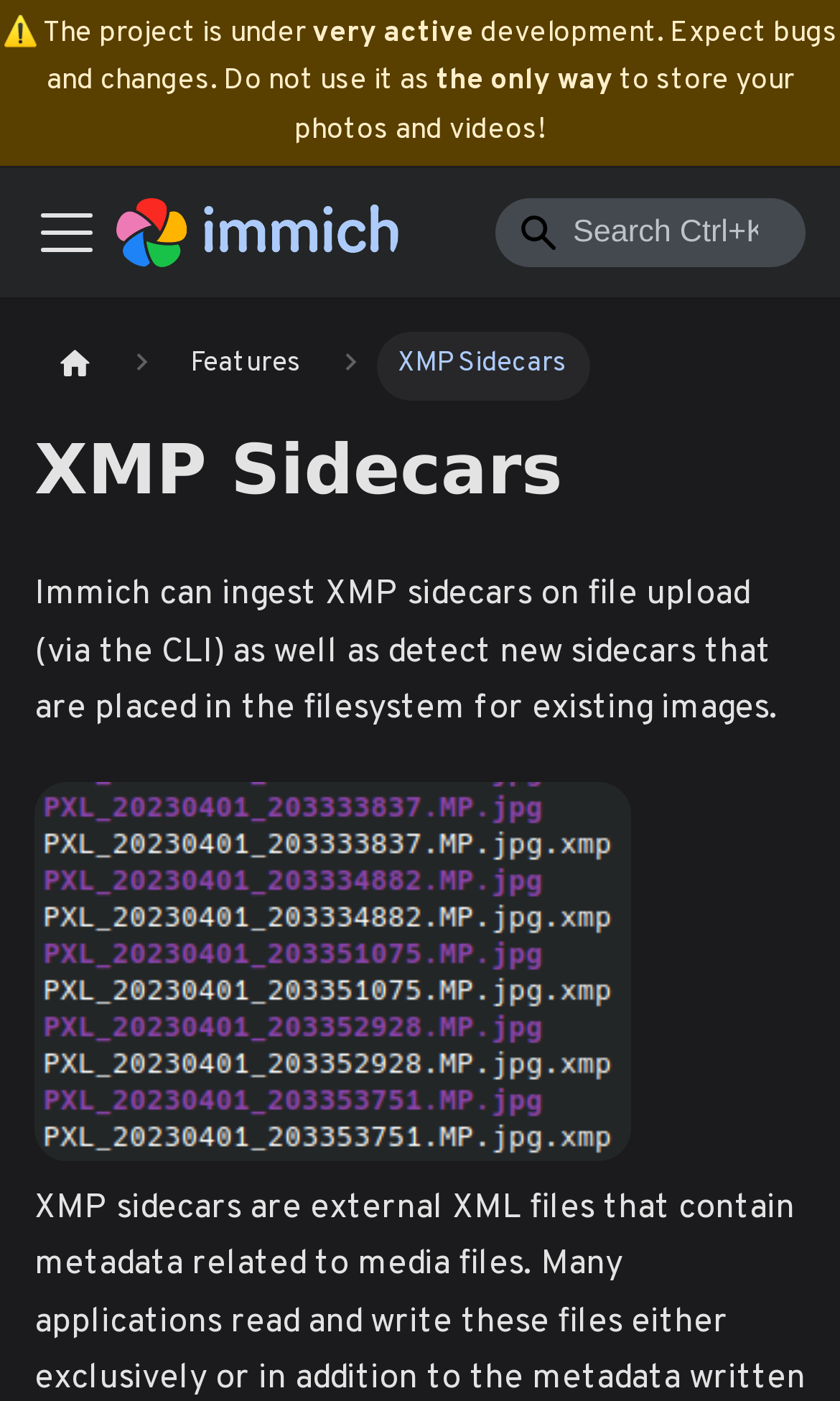What is the name of the logo in the navigation menu?
Analyze the image and deliver a detailed answer to the question.

The logo is an image element located in the navigation menu, and it is identified as the 'Immich Logo'. It is likely a graphical representation of the Immich brand.